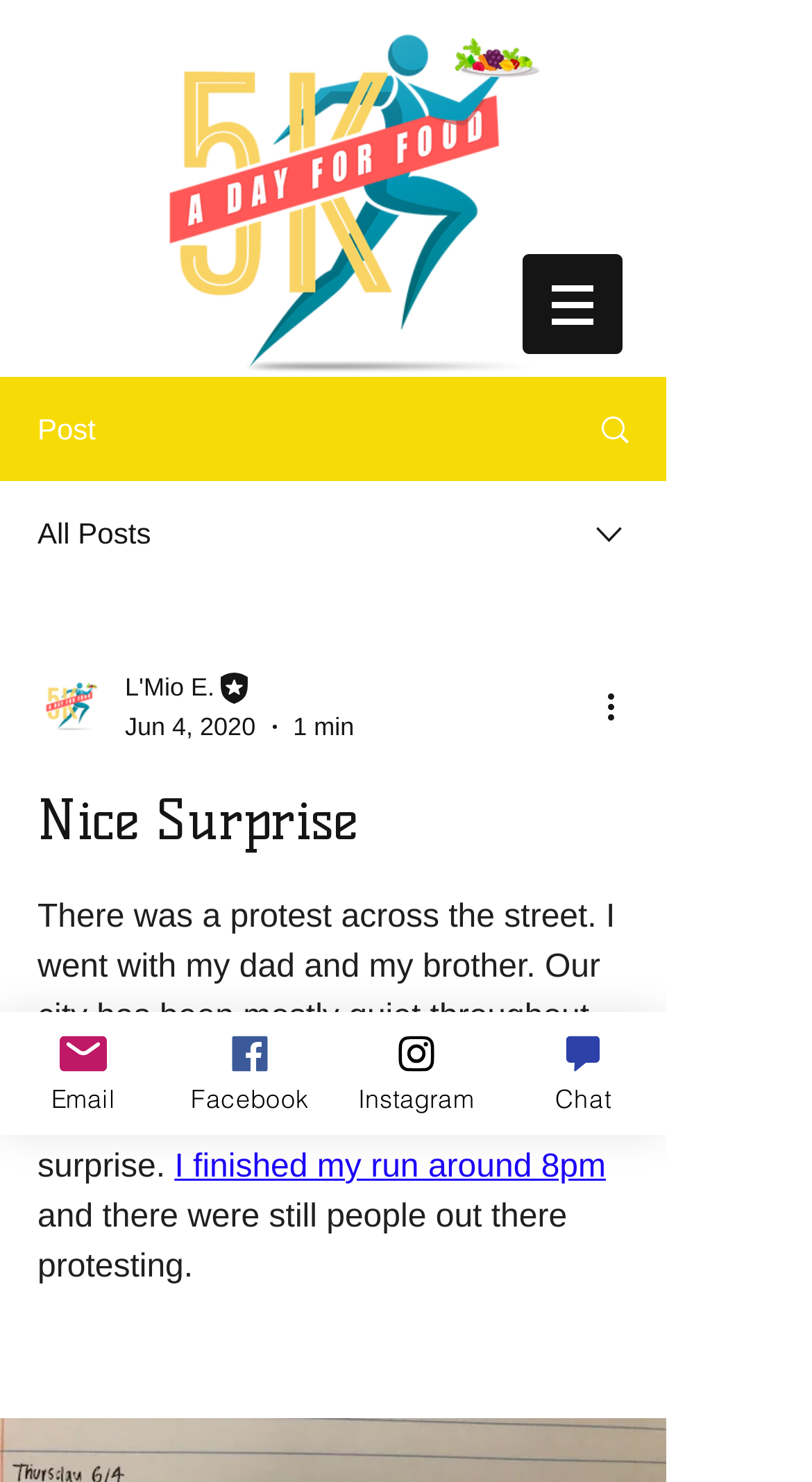Determine the coordinates of the bounding box that should be clicked to complete the instruction: "Select the writer's picture". The coordinates should be represented by four float numbers between 0 and 1: [left, top, right, bottom].

[0.046, 0.454, 0.128, 0.499]